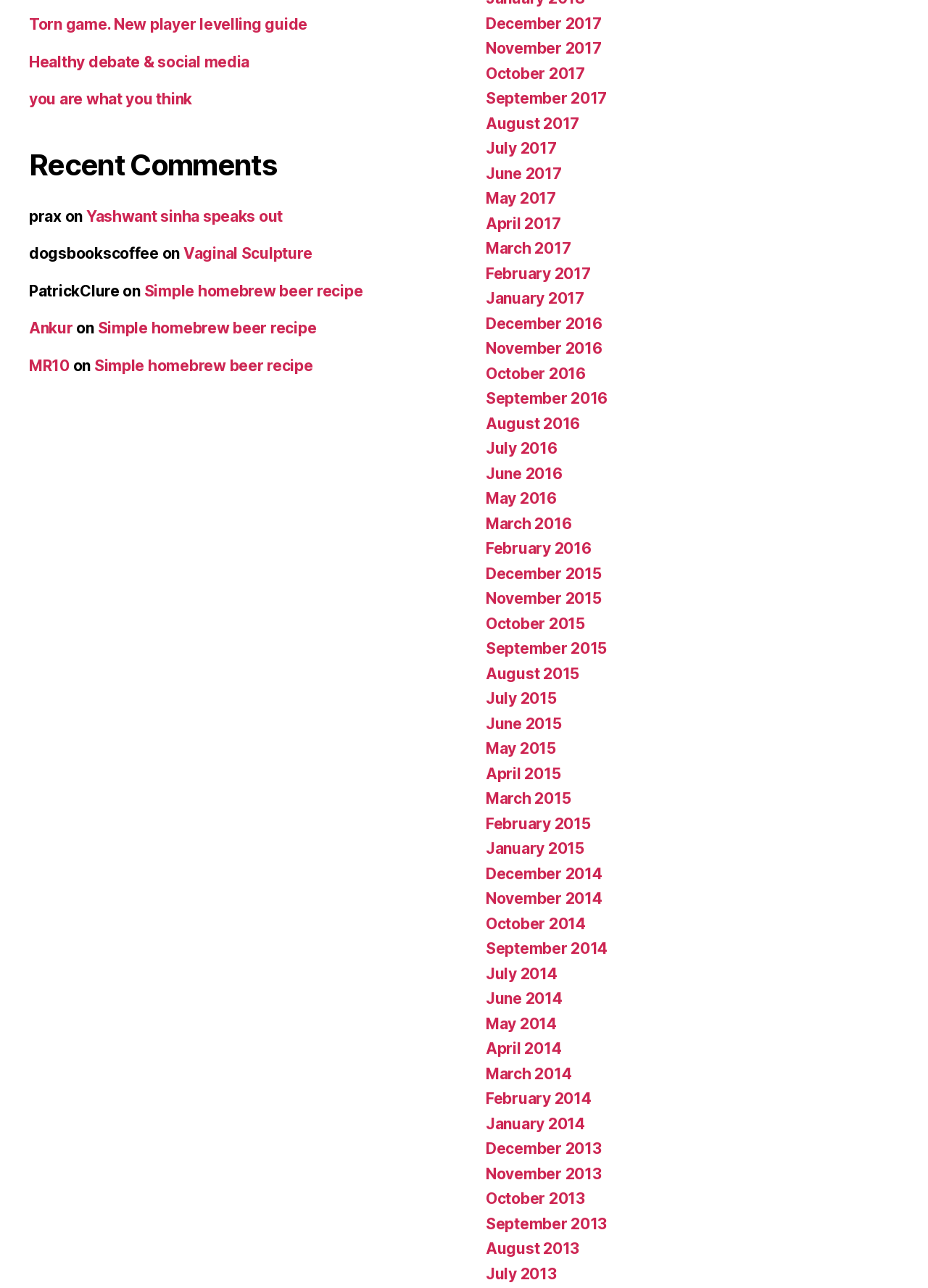Please identify the bounding box coordinates of the clickable element to fulfill the following instruction: "Browse posts from December 2017". The coordinates should be four float numbers between 0 and 1, i.e., [left, top, right, bottom].

[0.523, 0.011, 0.648, 0.025]